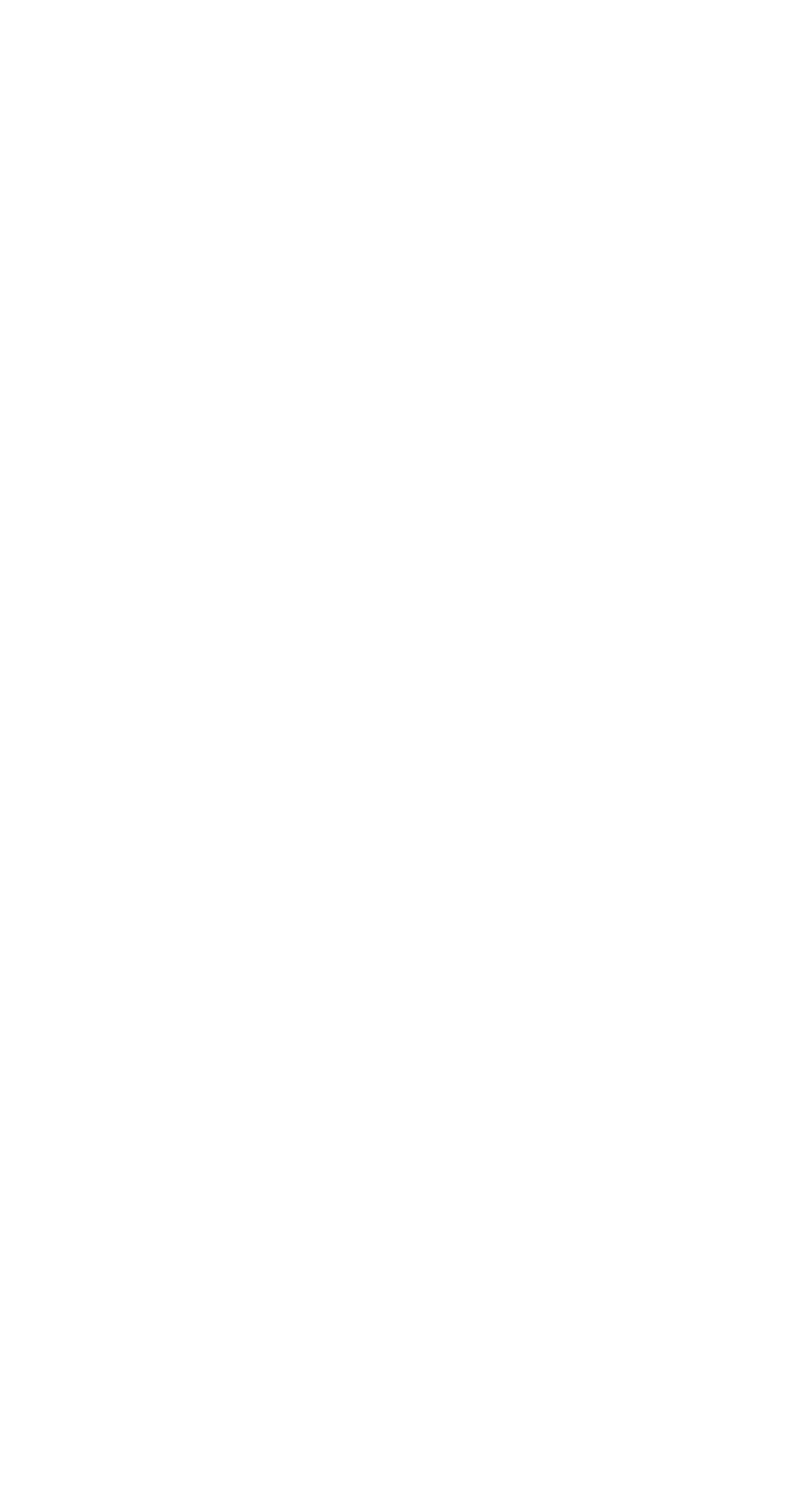Respond to the following question with a brief word or phrase:
What type of links are provided at the bottom?

Help and policy